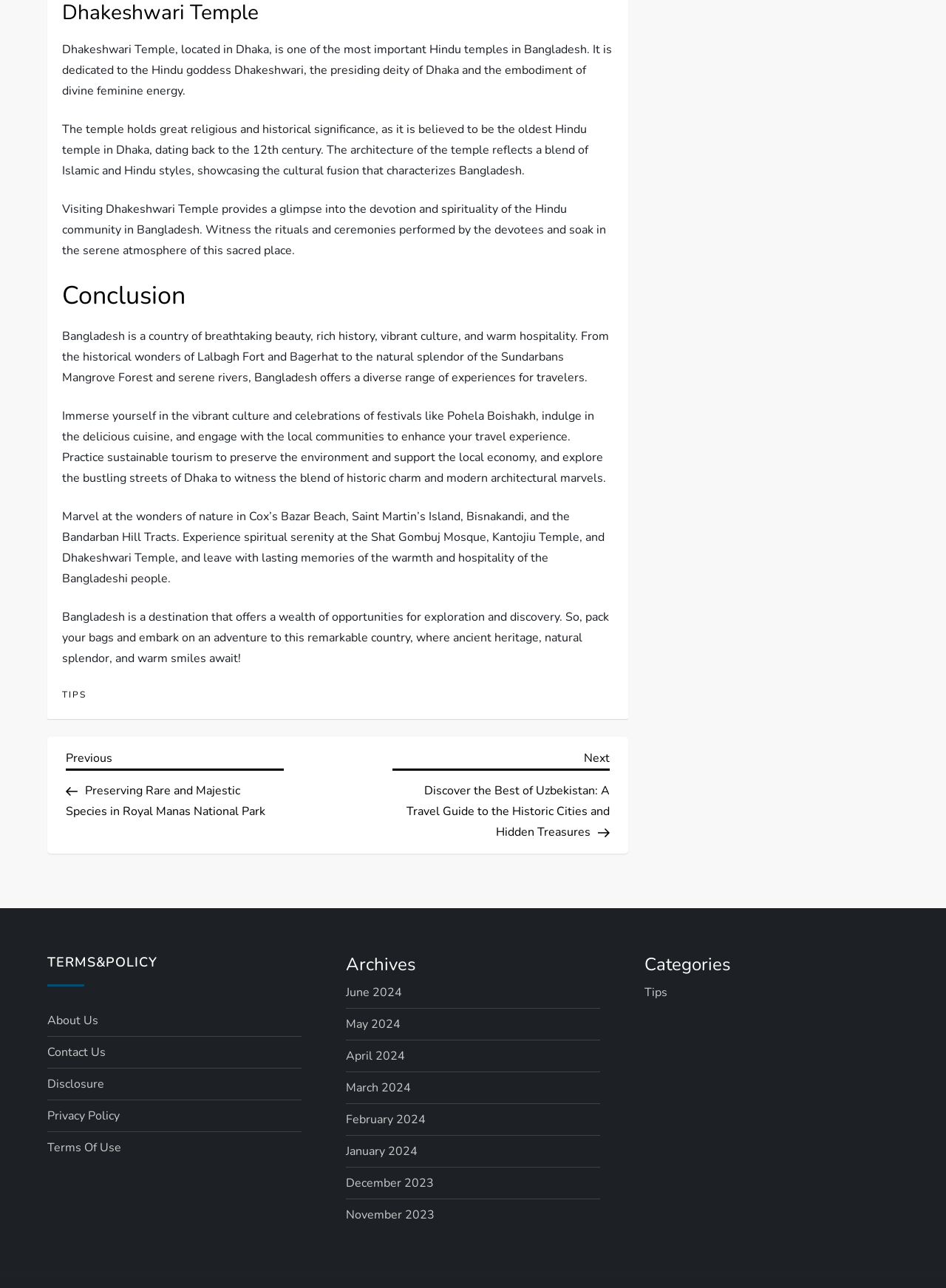Using the format (top-left x, top-left y, bottom-right x, bottom-right y), and given the element description, identify the bounding box coordinates within the screenshot: Terms Of Use

[0.05, 0.883, 0.128, 0.899]